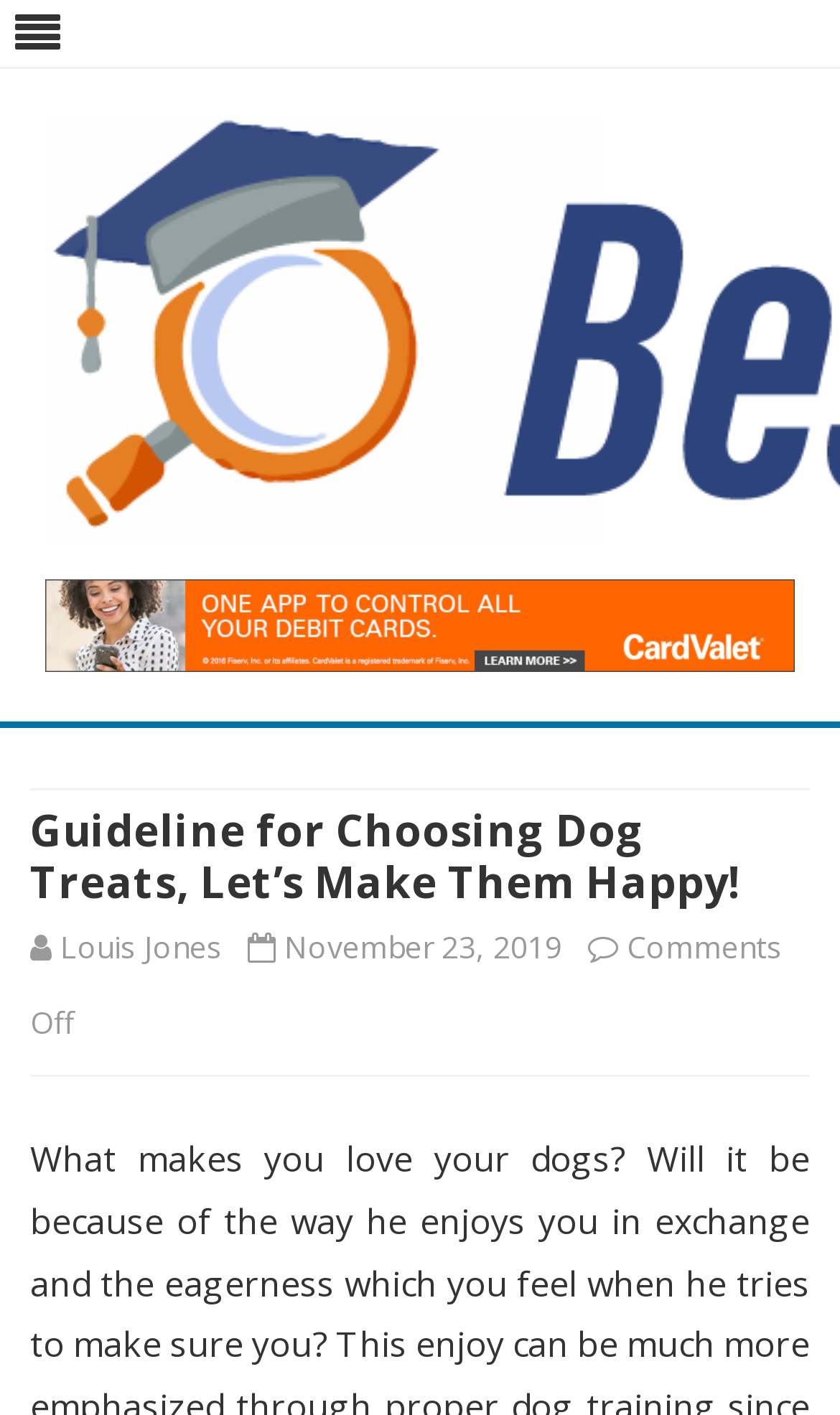Please provide a detailed answer to the question below based on the screenshot: 
How many comments are there on the article?

The number of comments on the article can be determined by looking at the static text 'Comments Off' which suggests that there are no comments on the article.